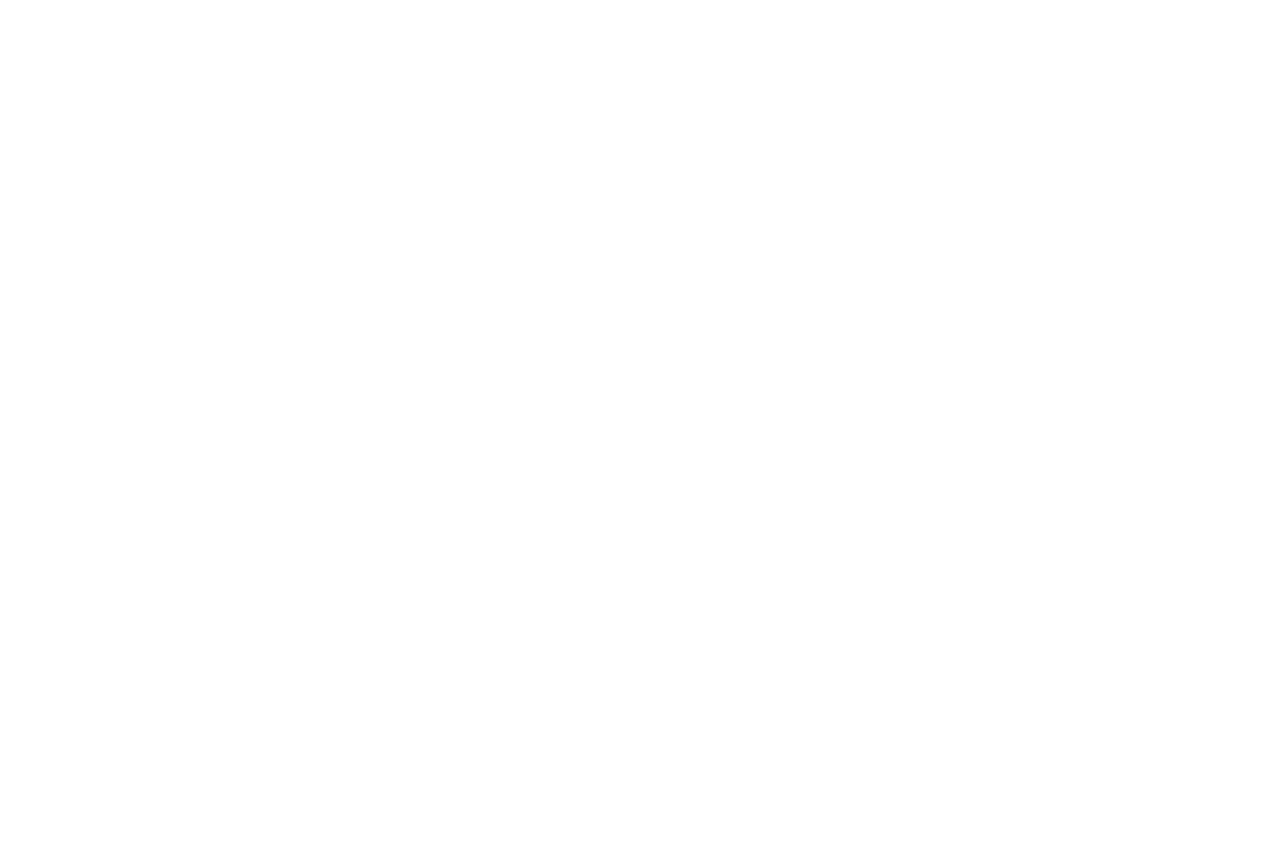With reference to the image, please provide a detailed answer to the following question: How many years of combined experience do the personal injury attorneys have?

The number of years of combined experience of the personal injury attorneys can be found in the bottom section of the webpage, where the 'About Our Firm' section is located. The text states that the attorneys have over 100 years of combined experience.